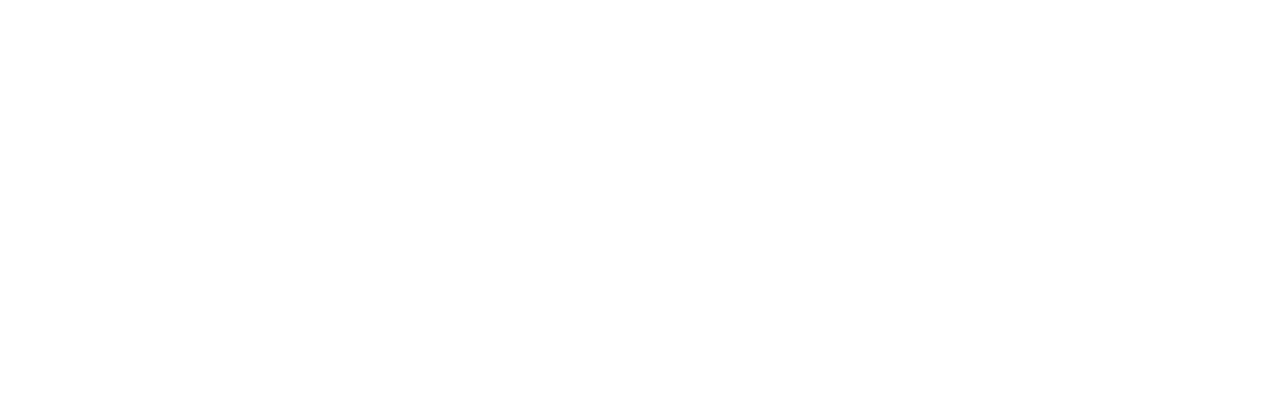What type of article is this visual likely part of?
Provide a detailed answer to the question, using the image to inform your response.

This visual is likely part of an informative article aimed at educating readers about the specifications and applications of various shutter doors, particularly highlighting safety features essential for fire prevention in buildings.